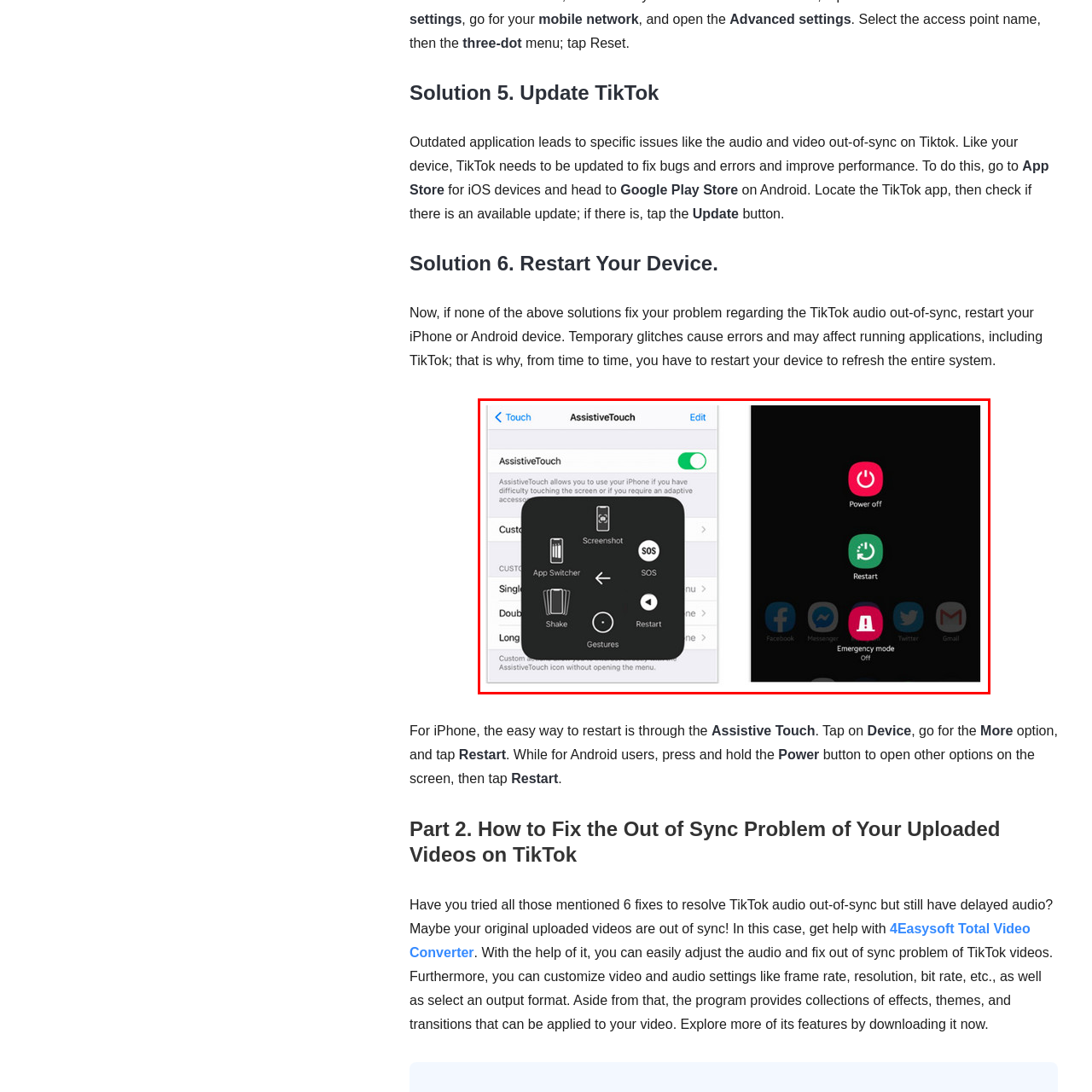What options are available in the AssistiveTouch menu?
Look at the image inside the red bounding box and craft a detailed answer using the visual details you can see.

The AssistiveTouch menu, displayed on the left side of the image, showcases various customizable options such as 'Screenshot', 'App Switcher', 'Shake', and 'Gestures', alongside the 'Restart' option, all contained within a dark overlay.